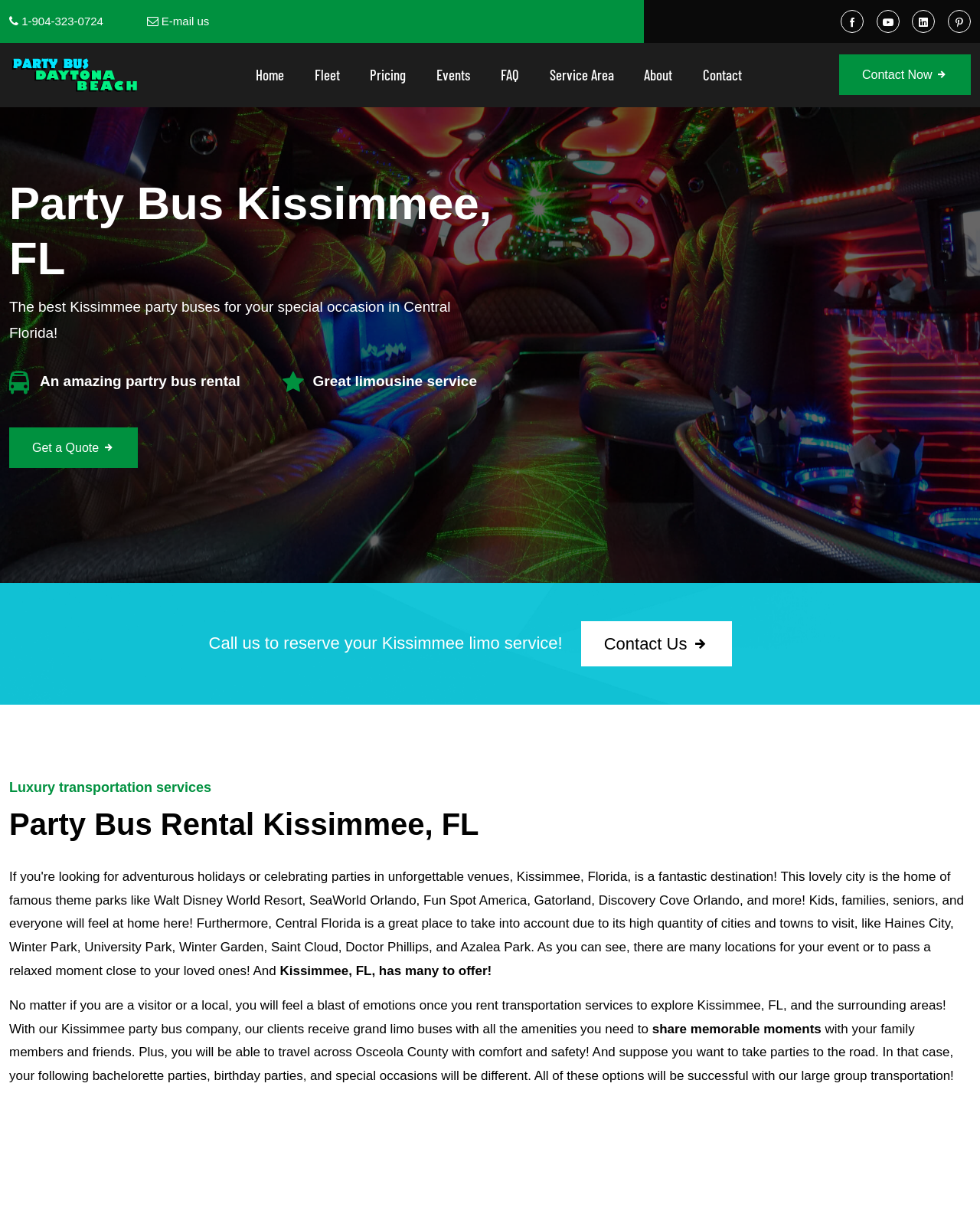What types of events can the party bus rental service be used for?
Based on the screenshot, provide your answer in one word or phrase.

Bachelorette parties, birthday parties, and special occasions